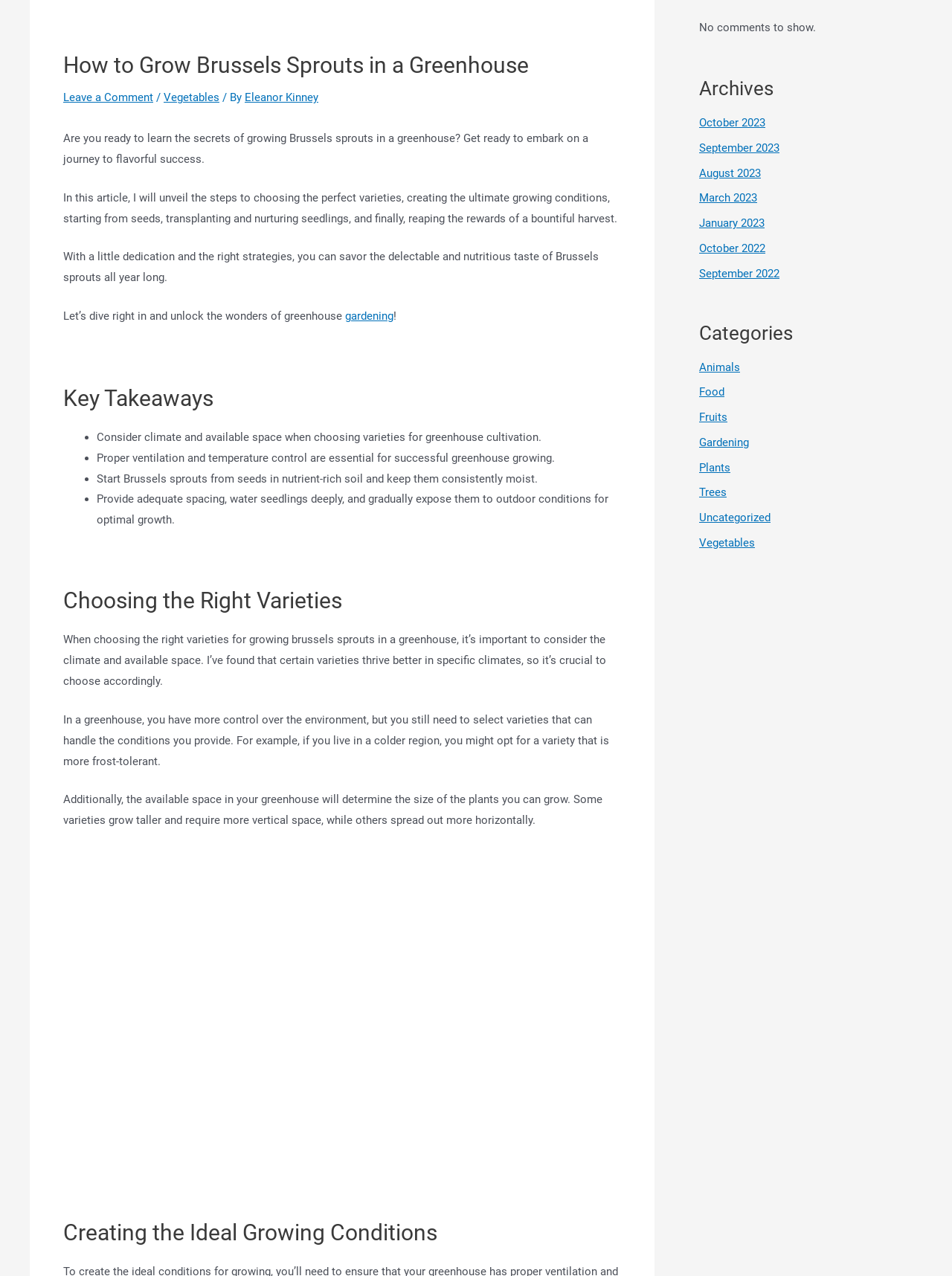Provide the bounding box coordinates in the format (top-left x, top-left y, bottom-right x, bottom-right y). All values are floating point numbers between 0 and 1. Determine the bounding box coordinate of the UI element described as: Eleanor Kinney

[0.257, 0.071, 0.334, 0.082]